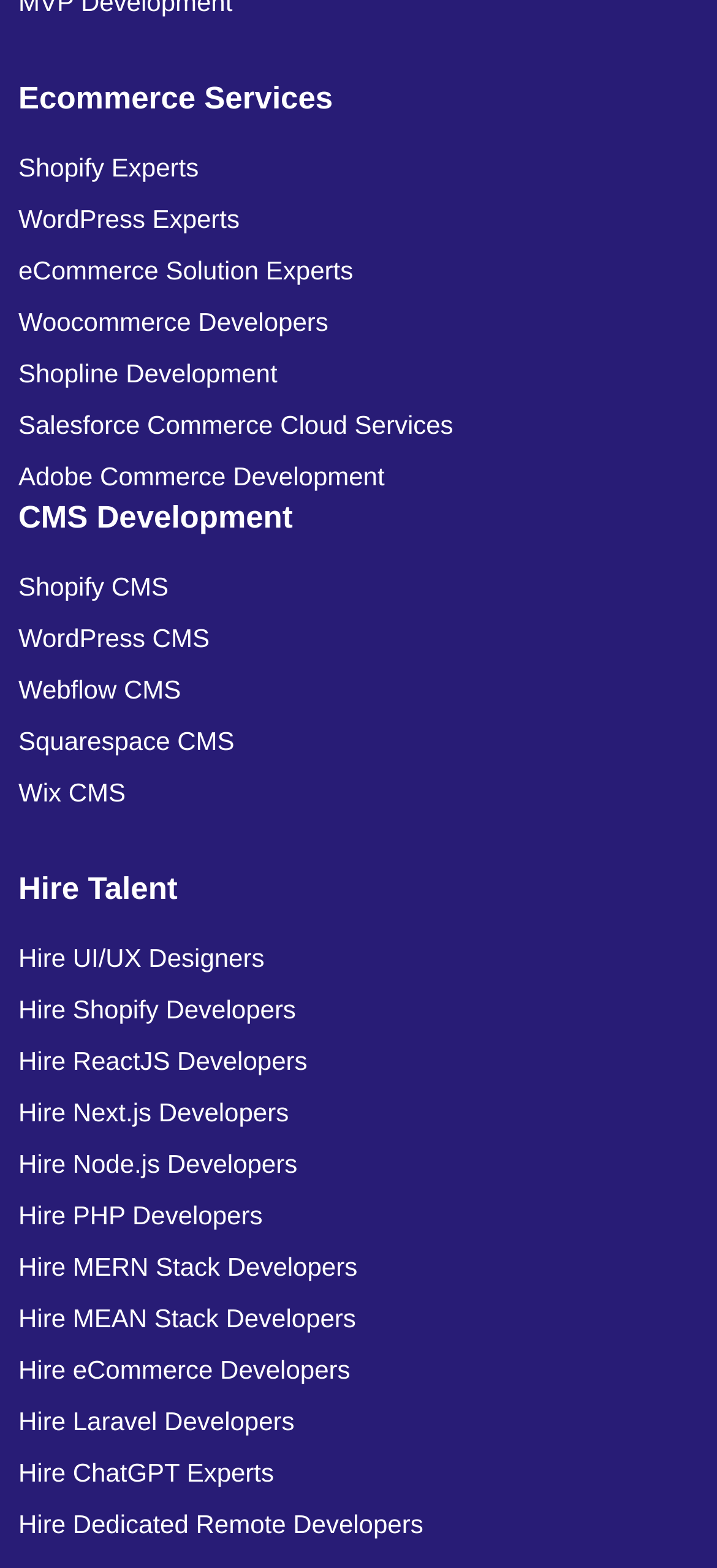How many ecommerce solution experts links are there?
Answer the question with detailed information derived from the image.

To find the number of ecommerce solution experts links, we need to look for the link element 'eCommerce Solution Experts'. There is only one link element with this text, so the answer is 1.